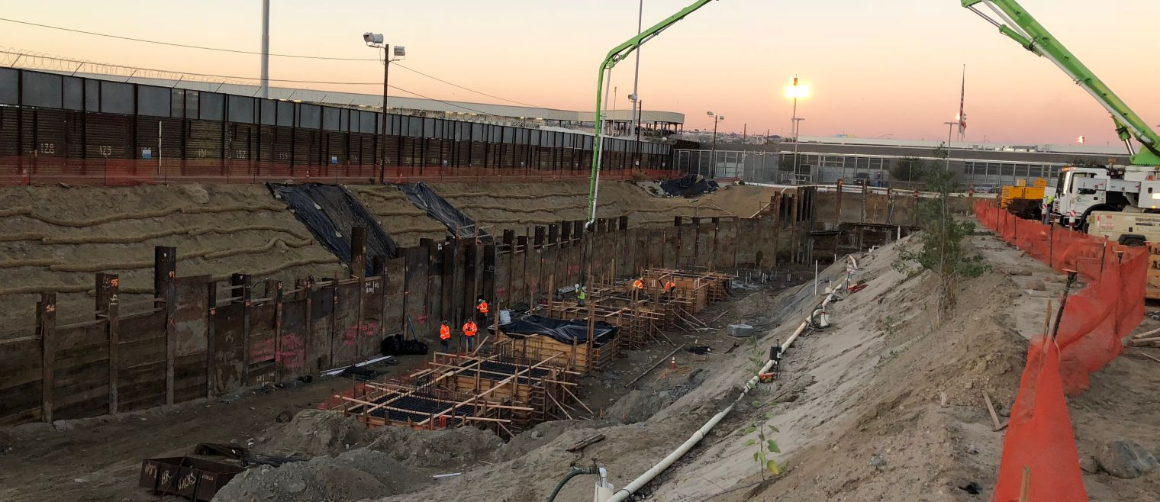What is the purpose of the high-security metal barriers?
Ensure your answer is thorough and detailed.

The caption highlights the location's proximity to the U.S.-Mexico border, and the high-security metal barriers stretching along the perimeter, indicating their purpose is to provide security at the border.